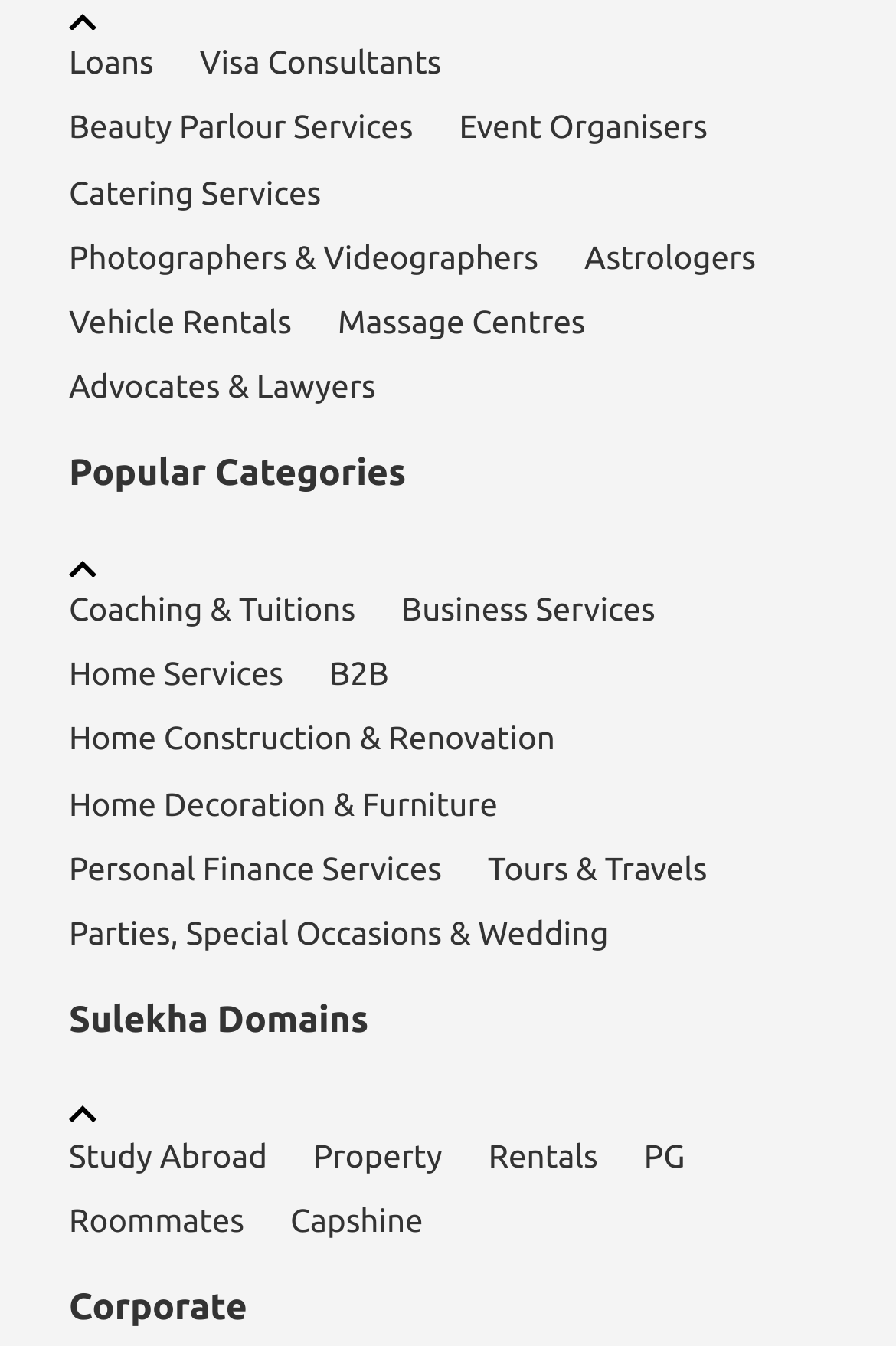Determine the bounding box coordinates of the clickable element to complete this instruction: "Explore Catering Services". Provide the coordinates in the format of four float numbers between 0 and 1, [left, top, right, bottom].

[0.077, 0.119, 0.358, 0.167]